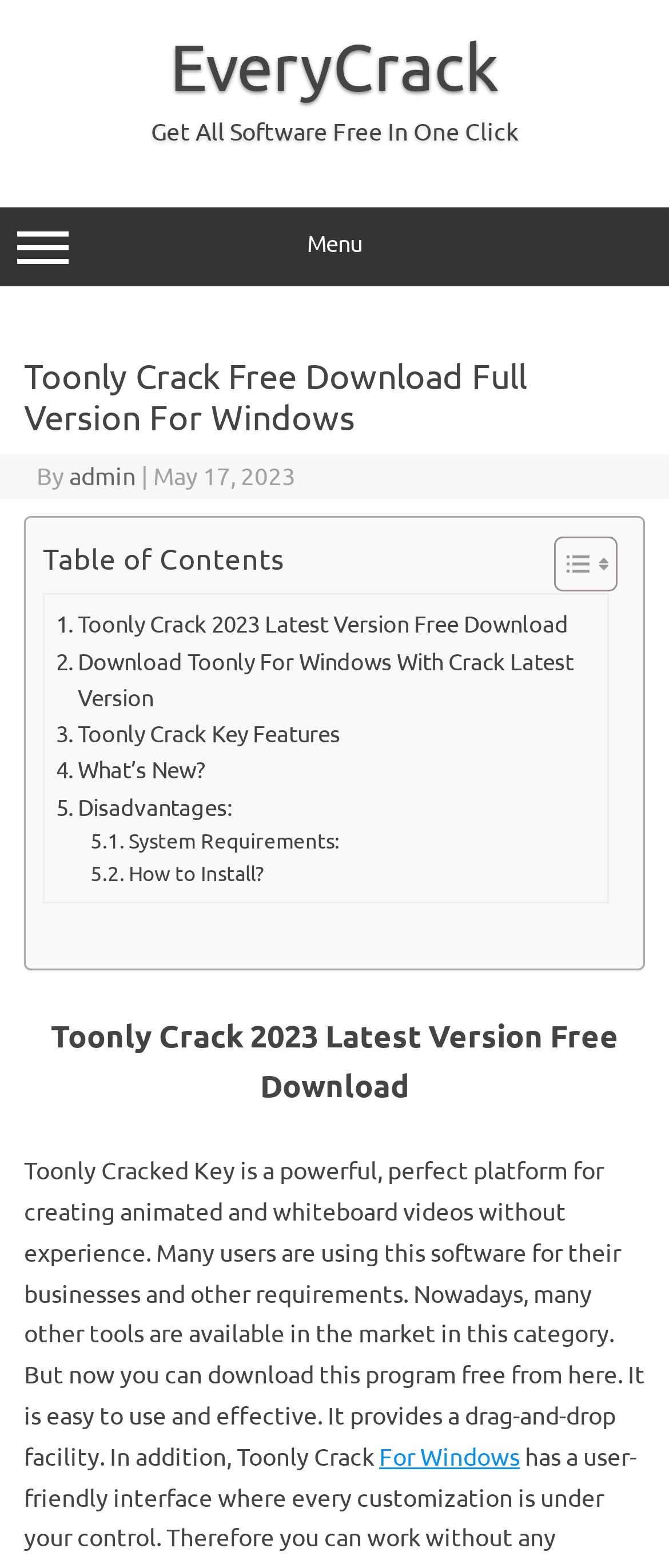Show the bounding box coordinates of the element that should be clicked to complete the task: "Click on the 'admin' link".

[0.103, 0.293, 0.203, 0.312]